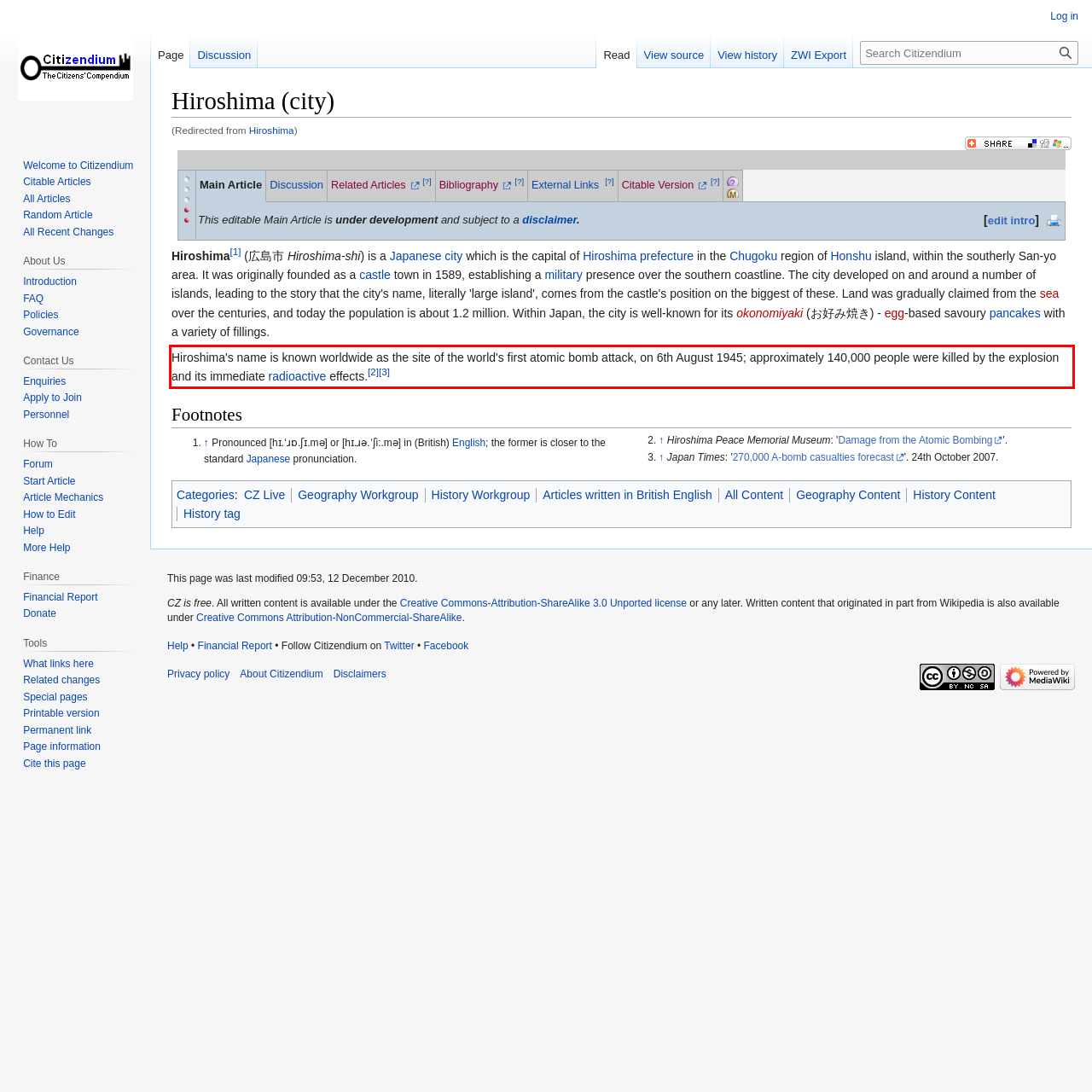Extract and provide the text found inside the red rectangle in the screenshot of the webpage.

Hiroshima's name is known worldwide as the site of the world's first atomic bomb attack, on 6th August 1945; approximately 140,000 people were killed by the explosion and its immediate radioactive effects.[2][3]